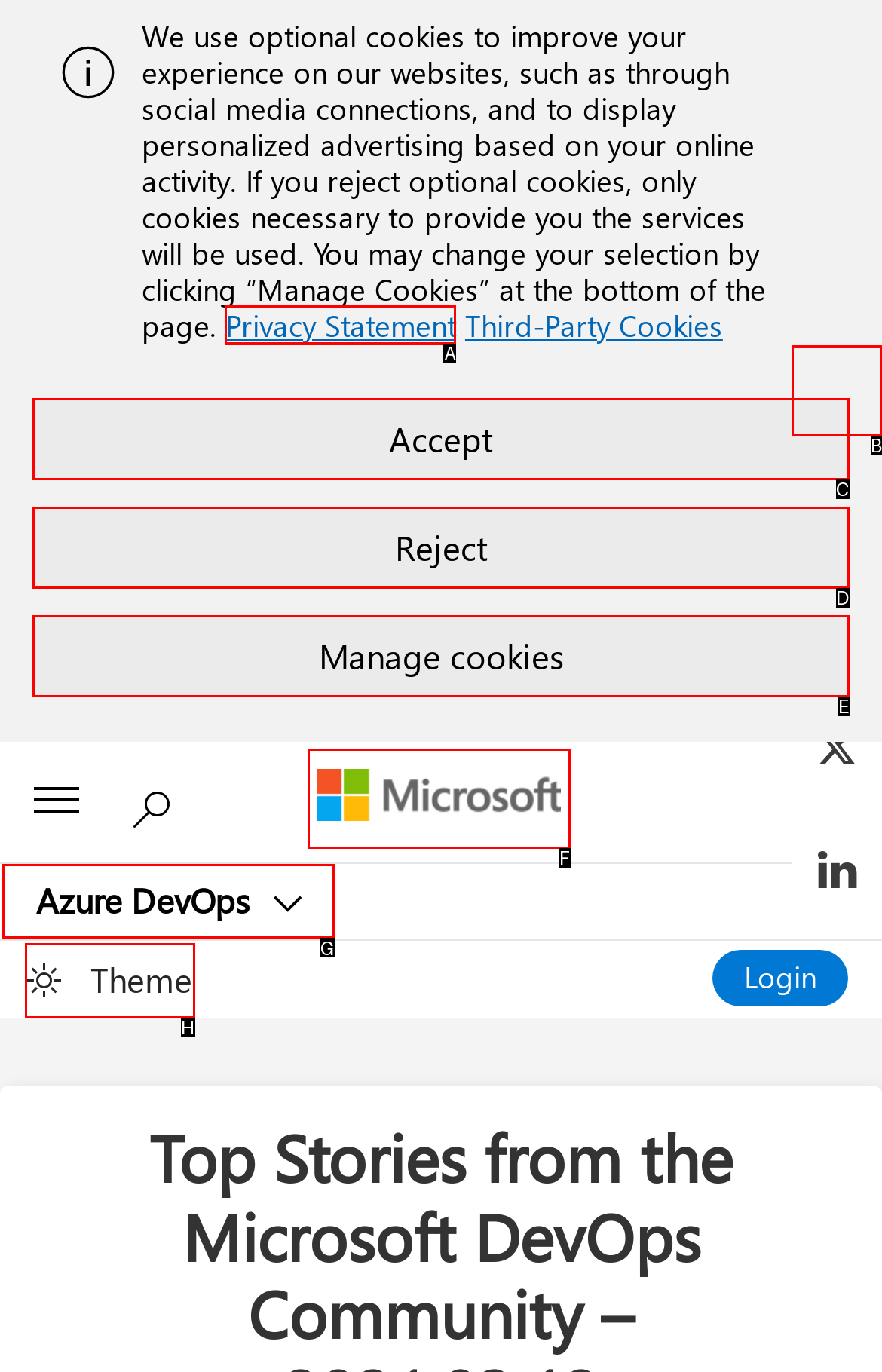Tell me the letter of the UI element I should click to accomplish the task: Select Azure DevOps based on the choices provided in the screenshot.

G